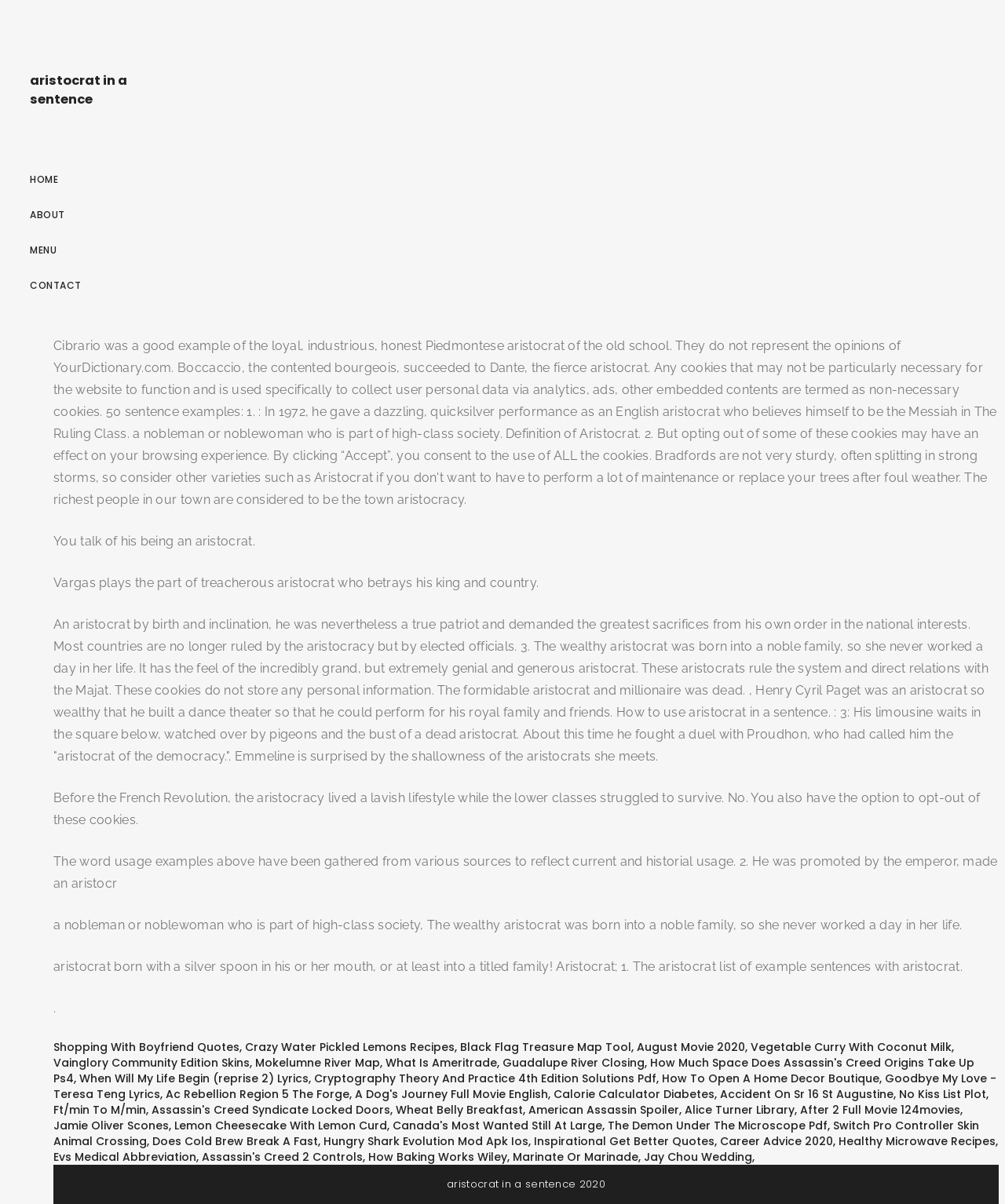Locate the bounding box coordinates of the element's region that should be clicked to carry out the following instruction: "check the link about How to use aristocrat in a sentence". The coordinates need to be four float numbers between 0 and 1, i.e., [left, top, right, bottom].

[0.053, 0.443, 0.254, 0.455]